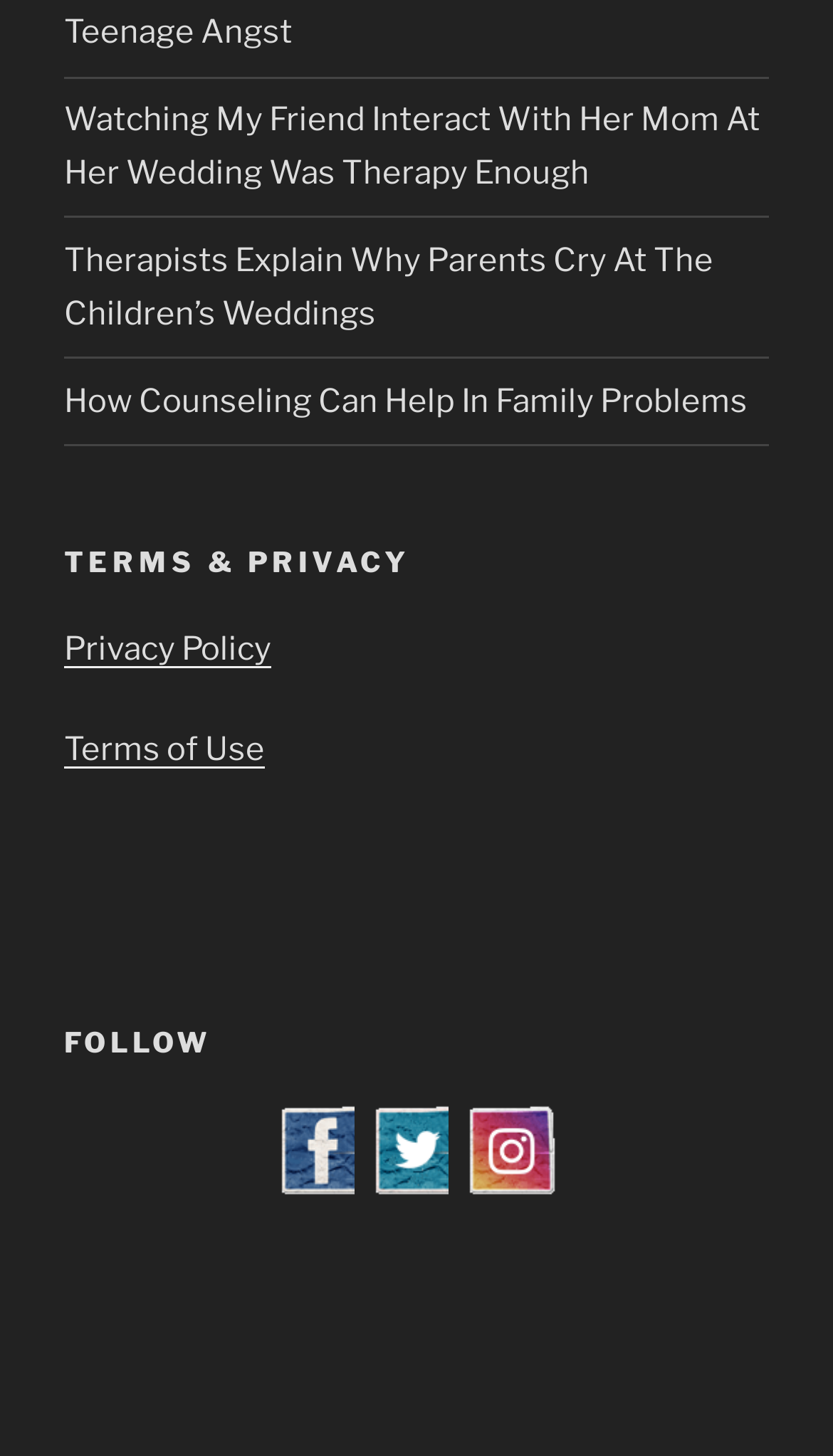Use a single word or phrase to answer the question: How many images are there in the 'FOLLOW' section?

3